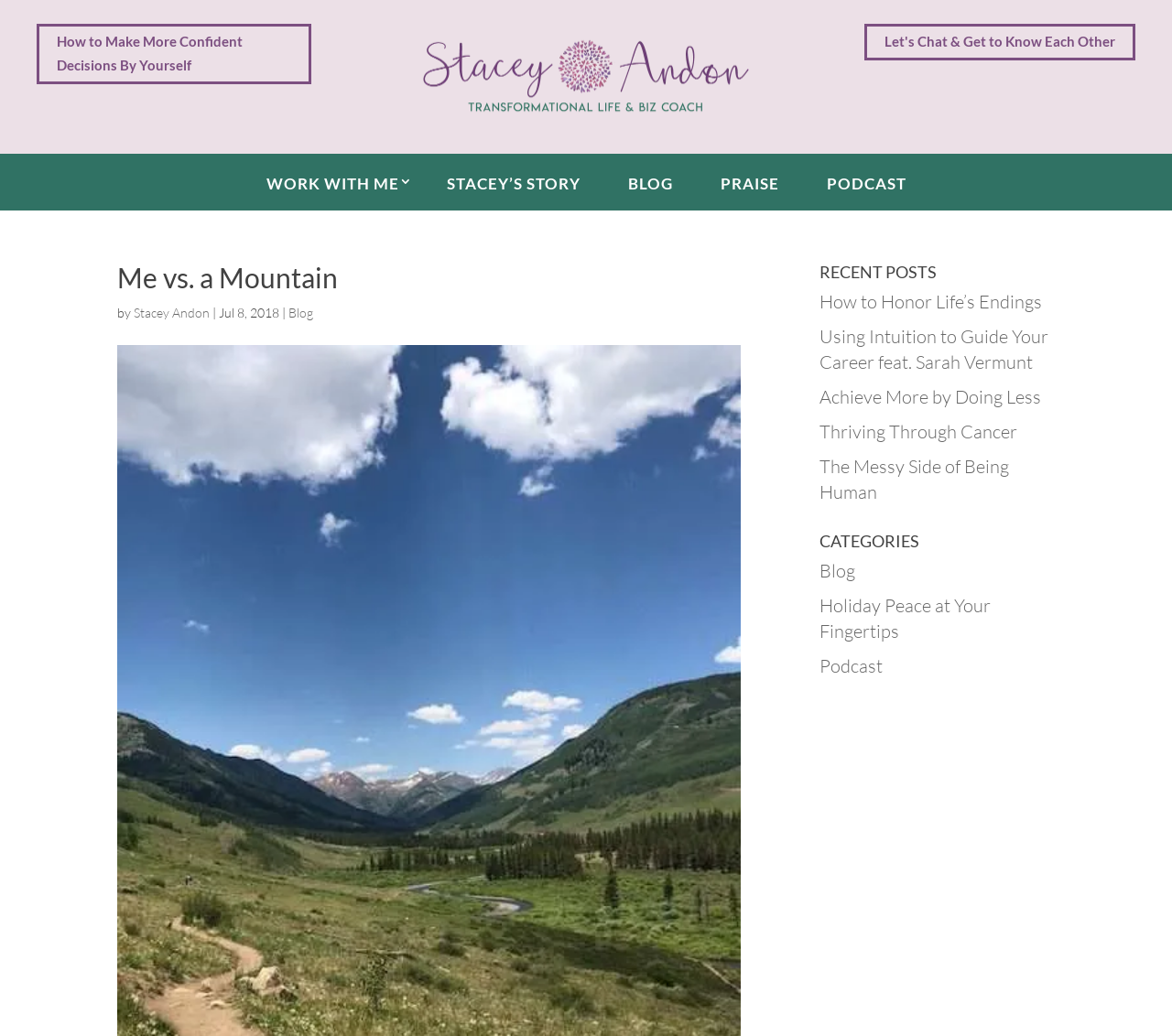Find the bounding box coordinates for the area you need to click to carry out the instruction: "Read Stacey's story". The coordinates should be four float numbers between 0 and 1, indicated as [left, top, right, bottom].

[0.369, 0.148, 0.507, 0.203]